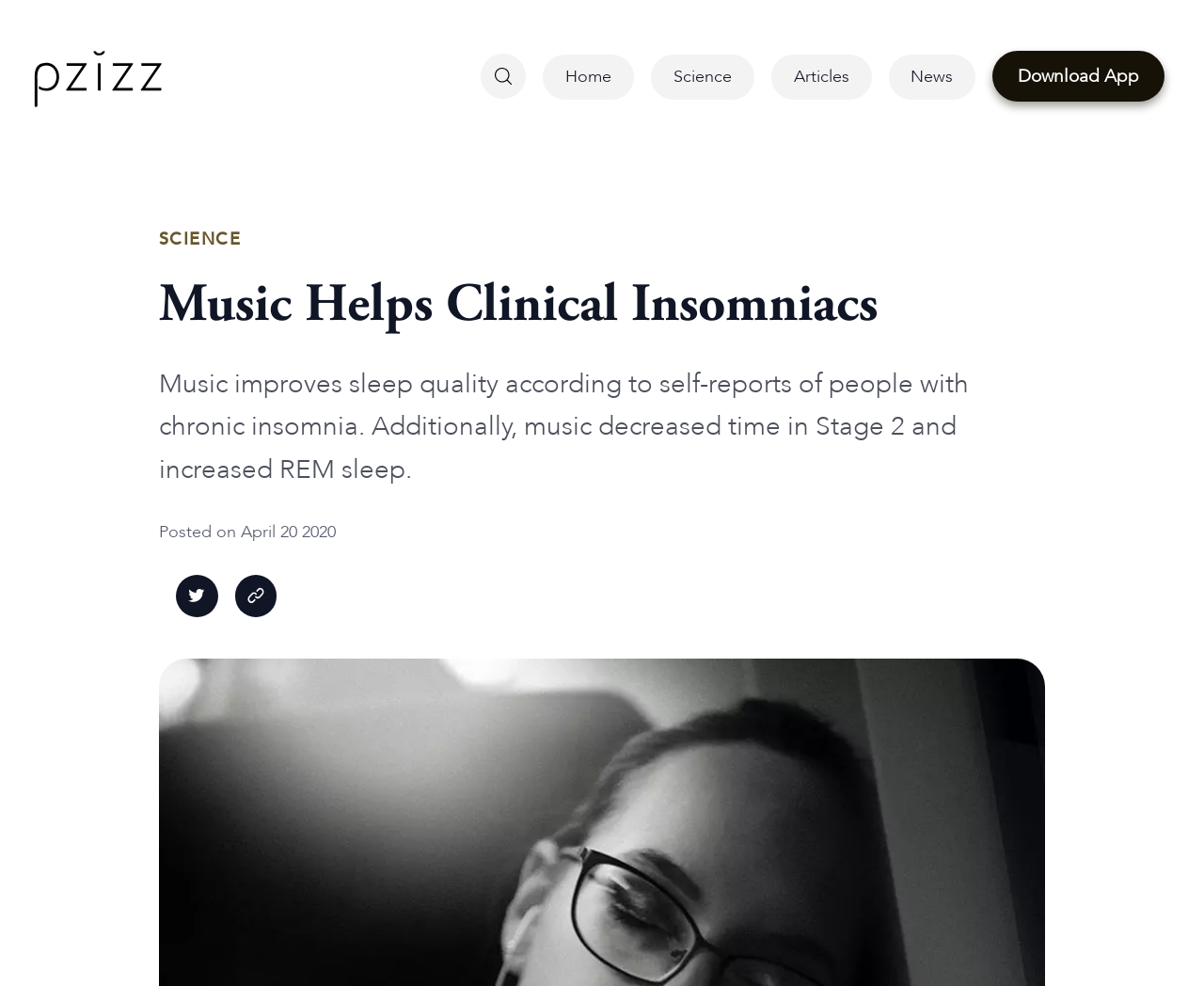How many navigation links are on the top?
Look at the image and answer the question using a single word or phrase.

5